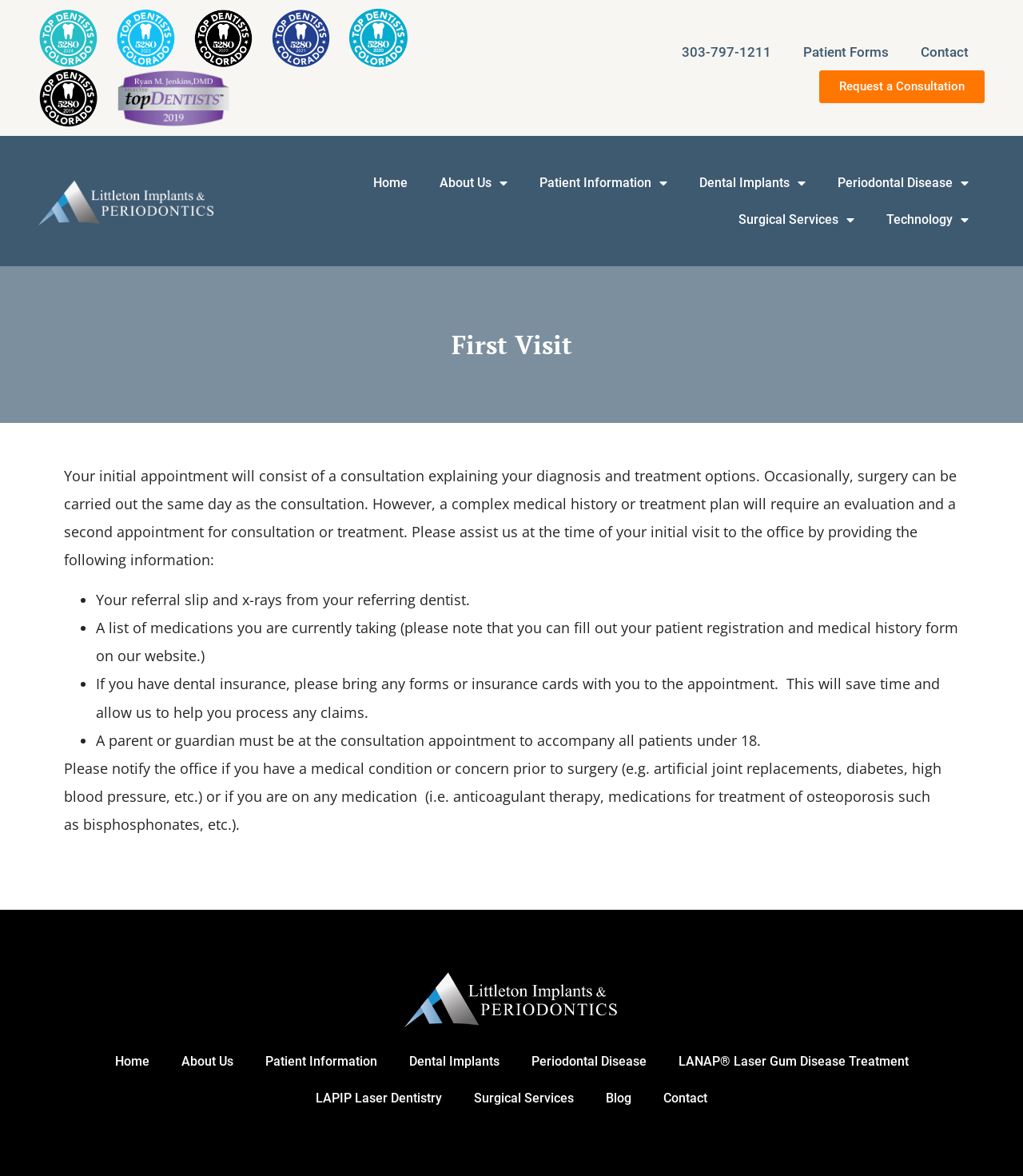Provide the bounding box coordinates of the HTML element described as: "Periodontal Disease". The bounding box coordinates should be four float numbers between 0 and 1, i.e., [left, top, right, bottom].

[0.504, 0.887, 0.647, 0.919]